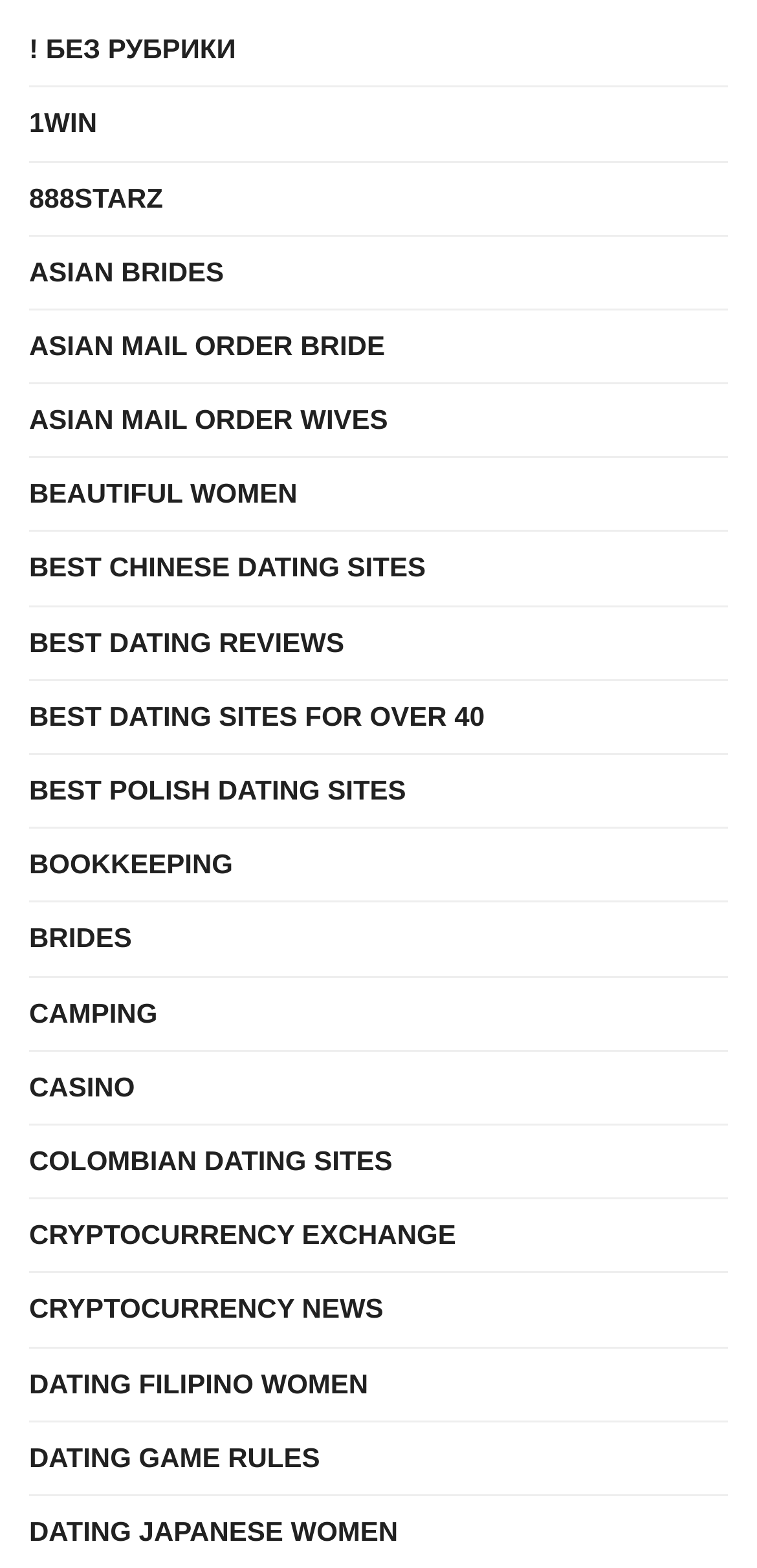Identify the bounding box coordinates of the part that should be clicked to carry out this instruction: "visit 1WIN website".

[0.038, 0.064, 0.128, 0.095]